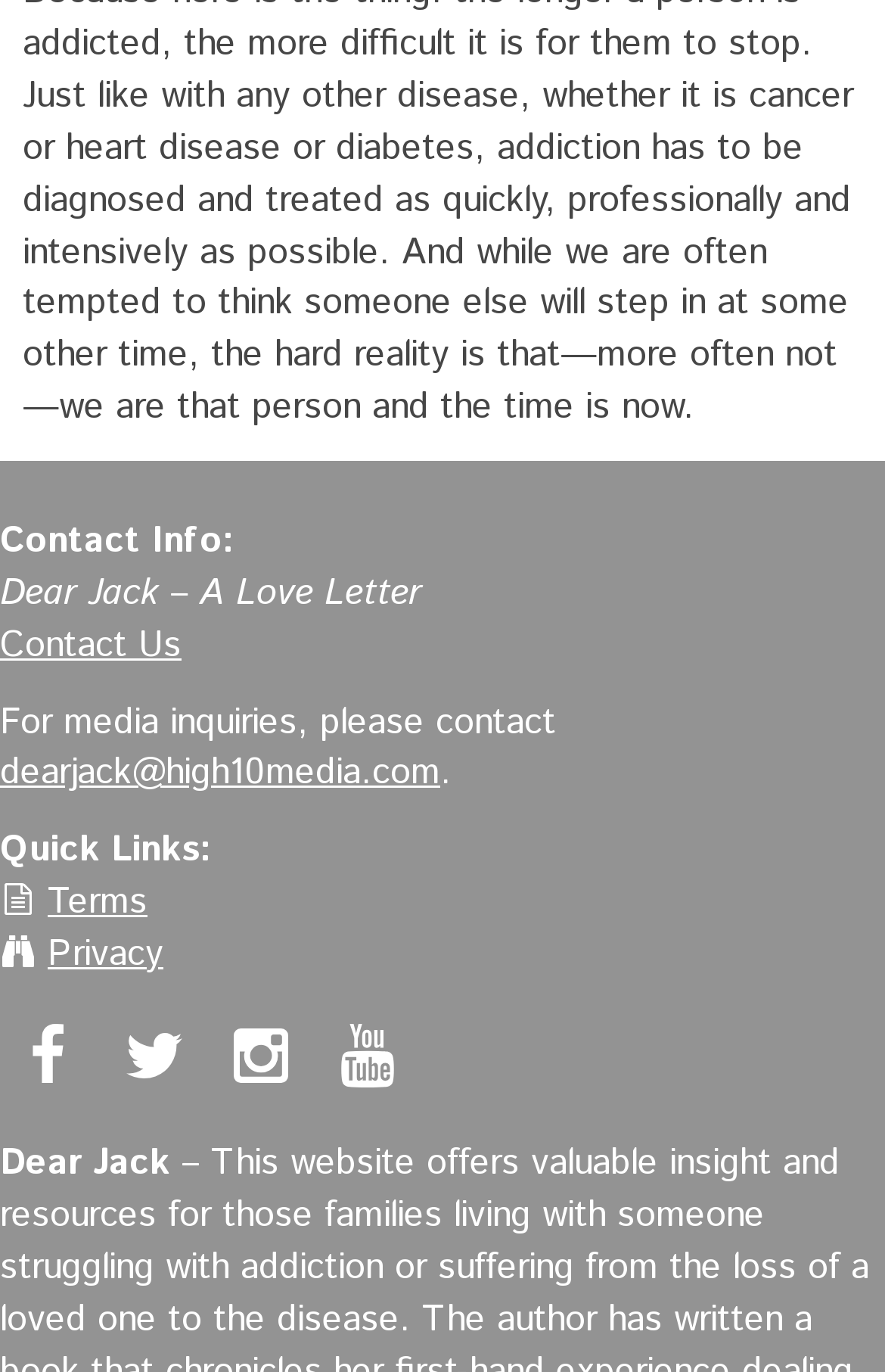What is the email address for media inquiries?
From the details in the image, answer the question comprehensively.

The email address for media inquiries is provided as a link 'dearjack@high10media.com' below the static text 'For media inquiries, please contact'.